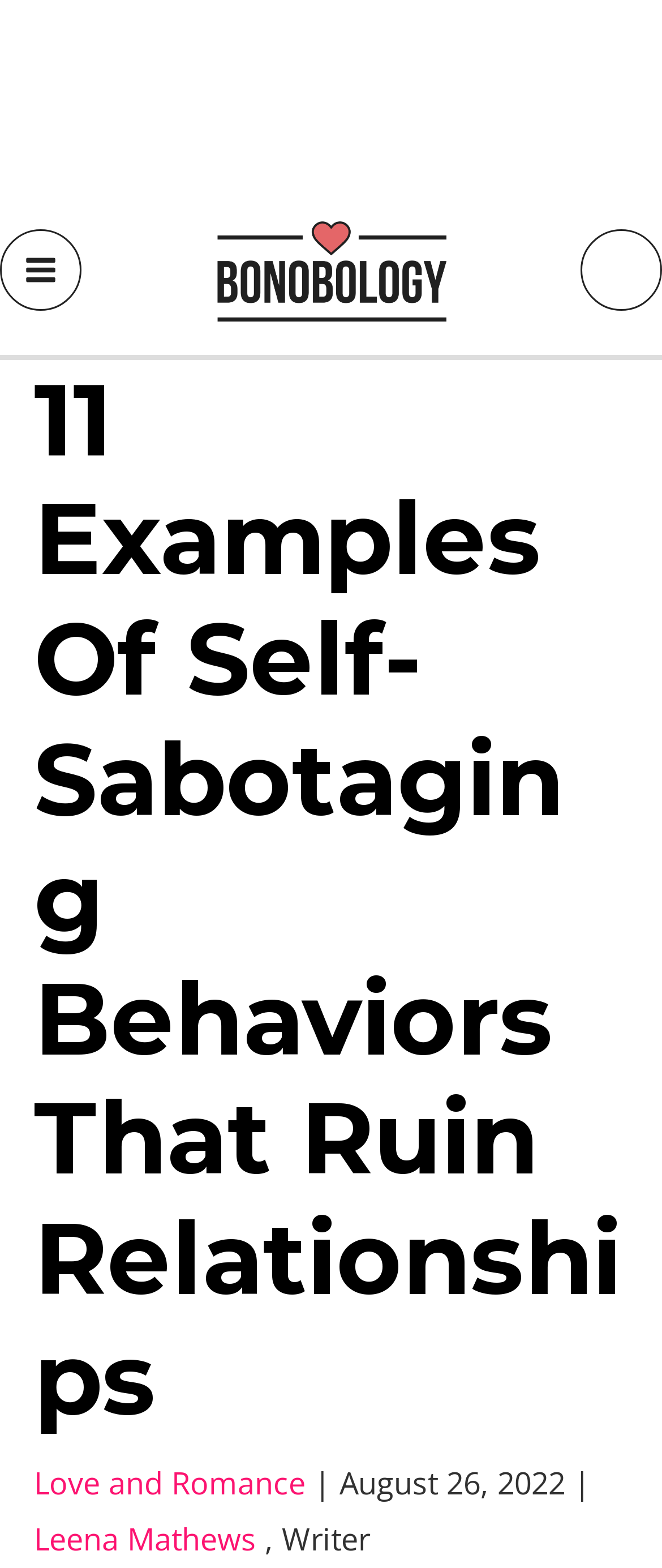What is the main title displayed on this webpage?

11 Examples Of Self-Sabotaging Behaviors That Ruin Relationships